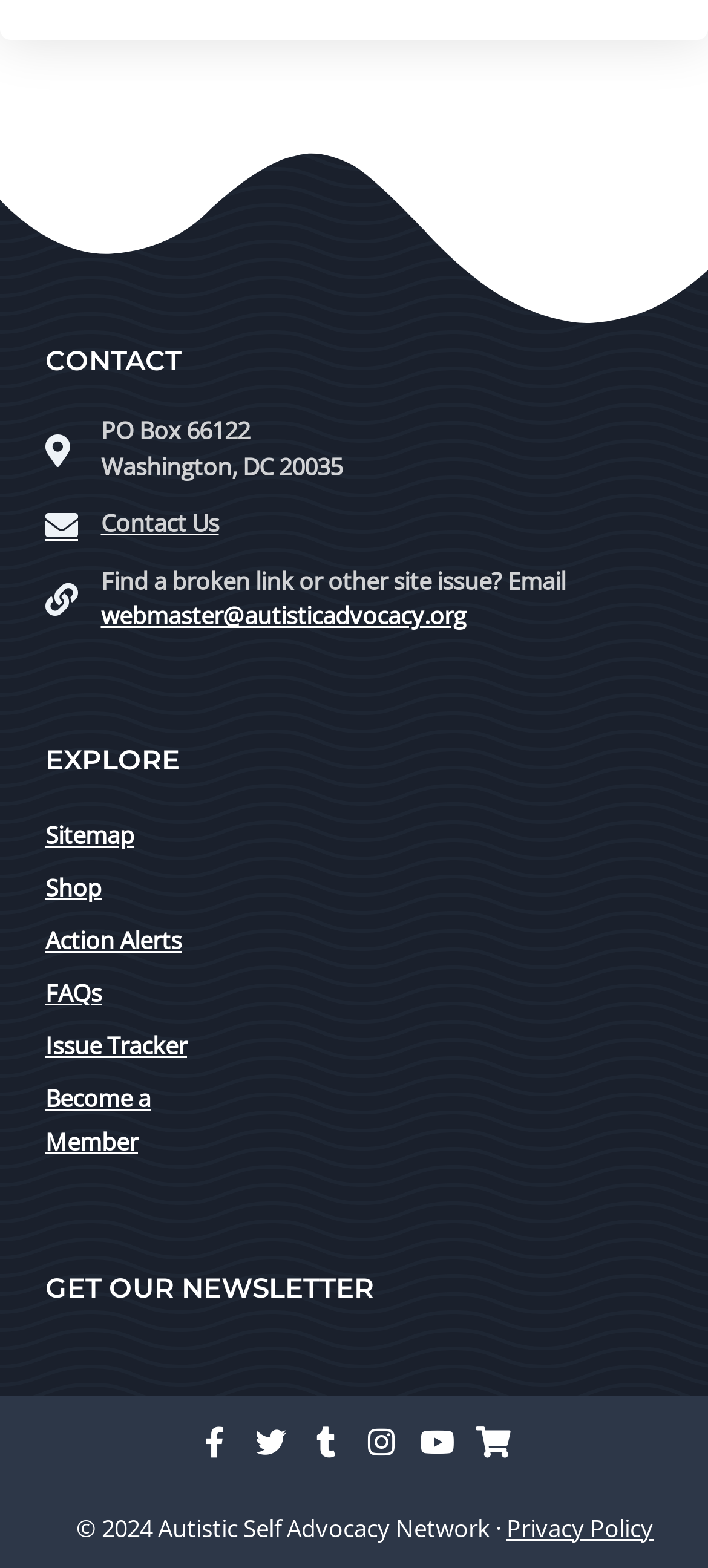Show me the bounding box coordinates of the clickable region to achieve the task as per the instruction: "Email the webmaster".

[0.142, 0.382, 0.658, 0.403]